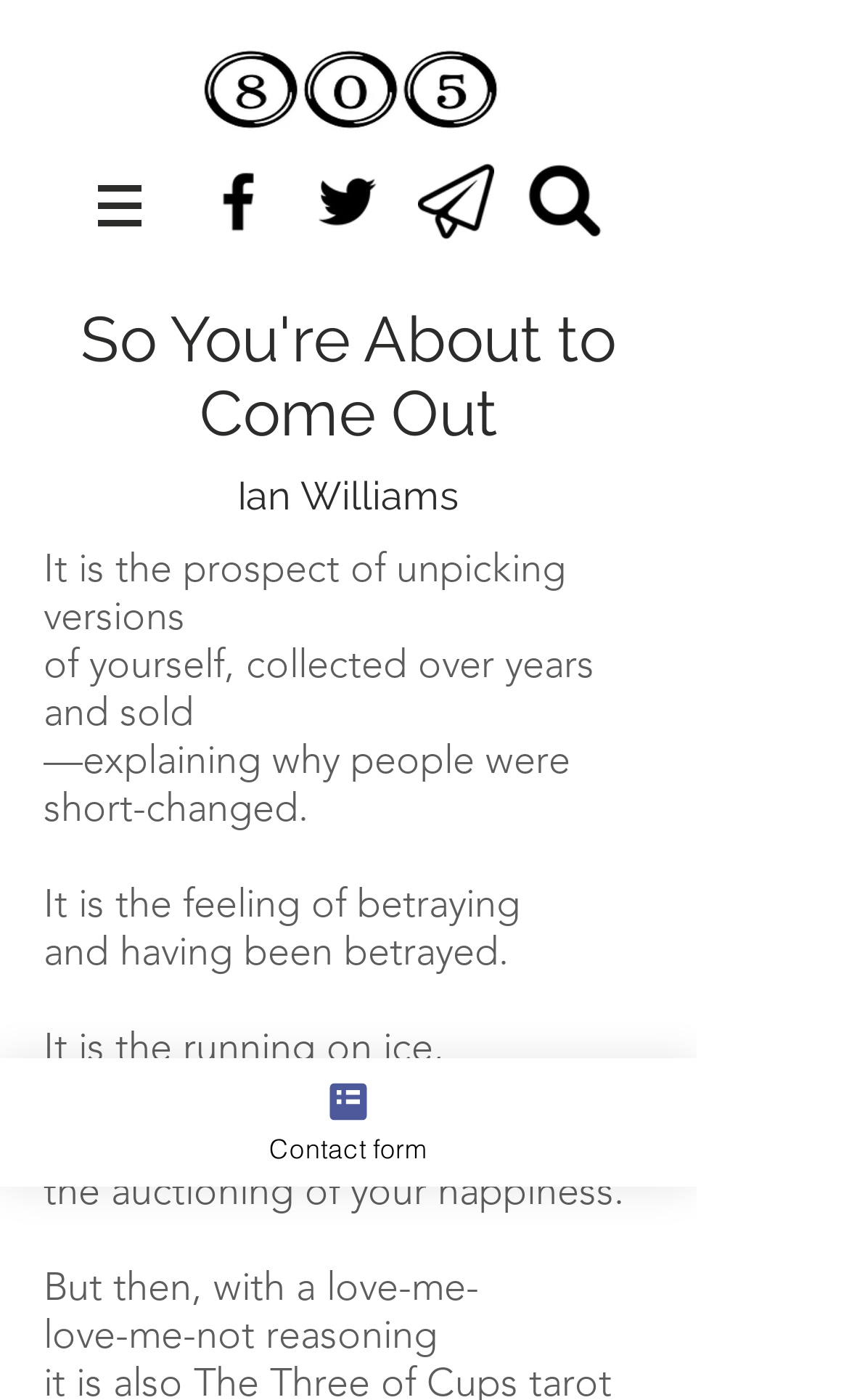Based on what you see in the screenshot, provide a thorough answer to this question: How many social media icons are there in the social bar?

The social bar is located at the top right corner of the webpage, with a bounding box coordinate of [0.236, 0.117, 0.71, 0.171]. It contains three social media icons: Facebook, Twitter, and a paper airplane icon.